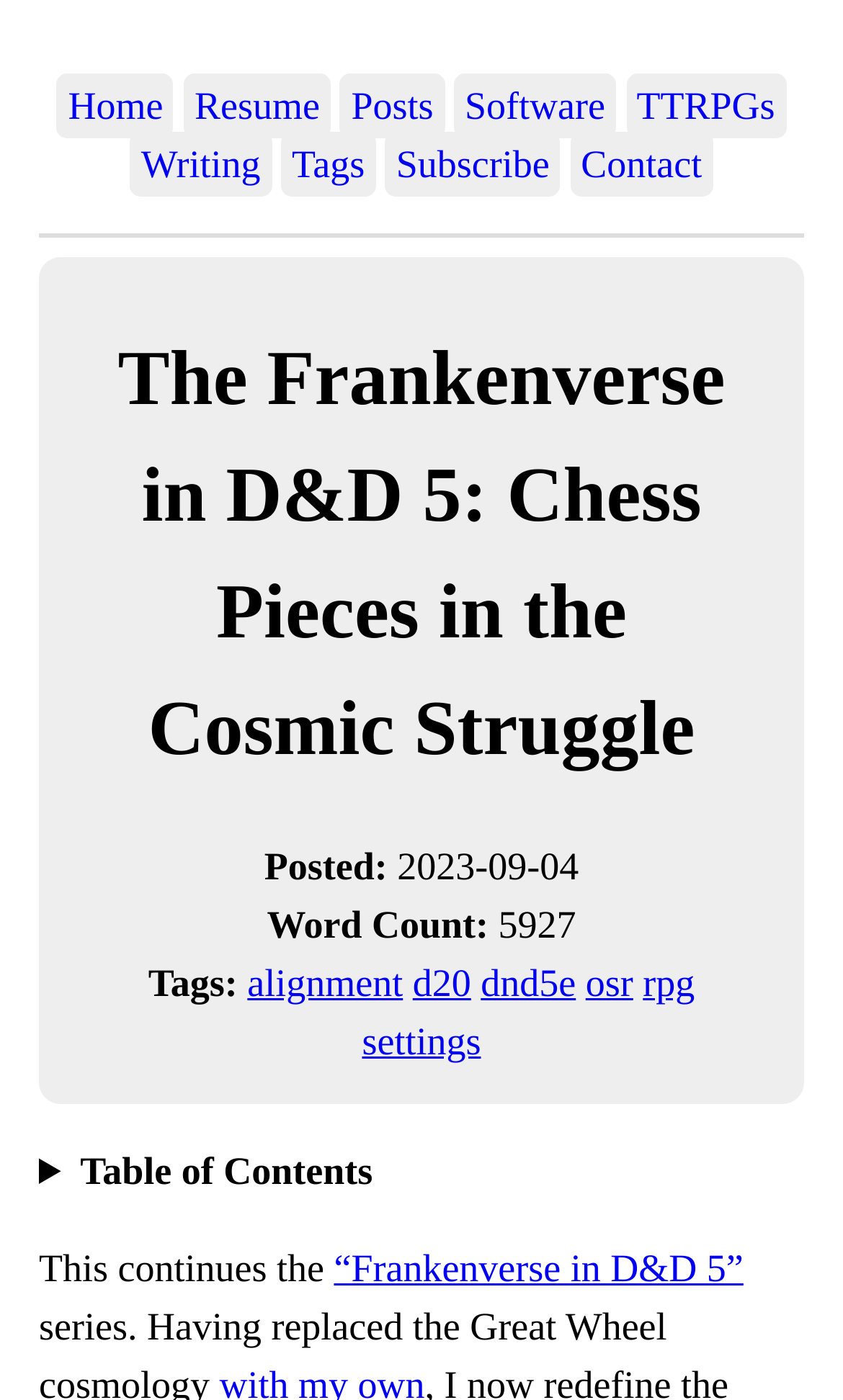Specify the bounding box coordinates of the region I need to click to perform the following instruction: "check the tags". The coordinates must be four float numbers in the range of 0 to 1, i.e., [left, top, right, bottom].

[0.176, 0.687, 0.282, 0.718]